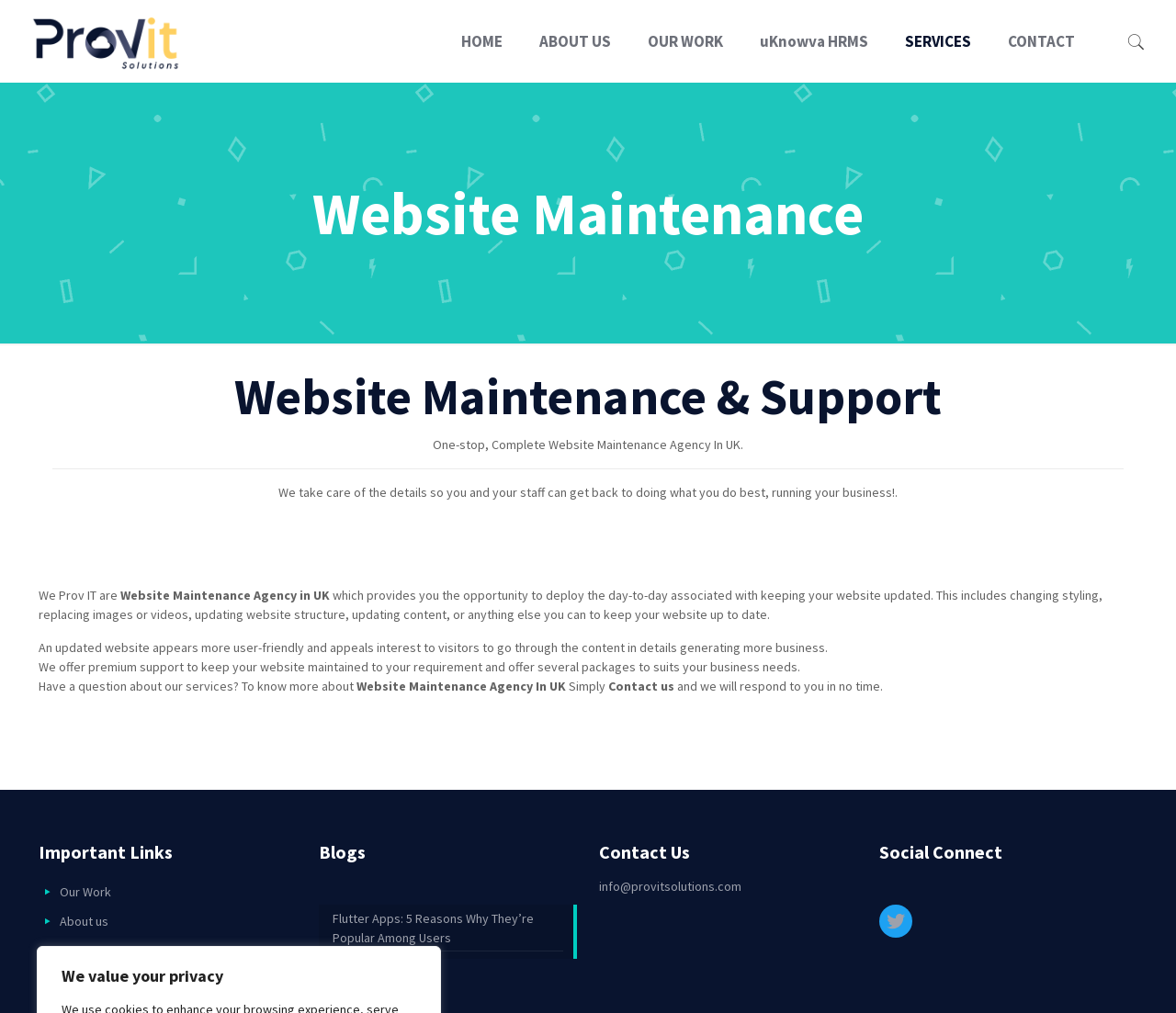Point out the bounding box coordinates of the section to click in order to follow this instruction: "Click Twitter".

[0.748, 0.893, 0.776, 0.926]